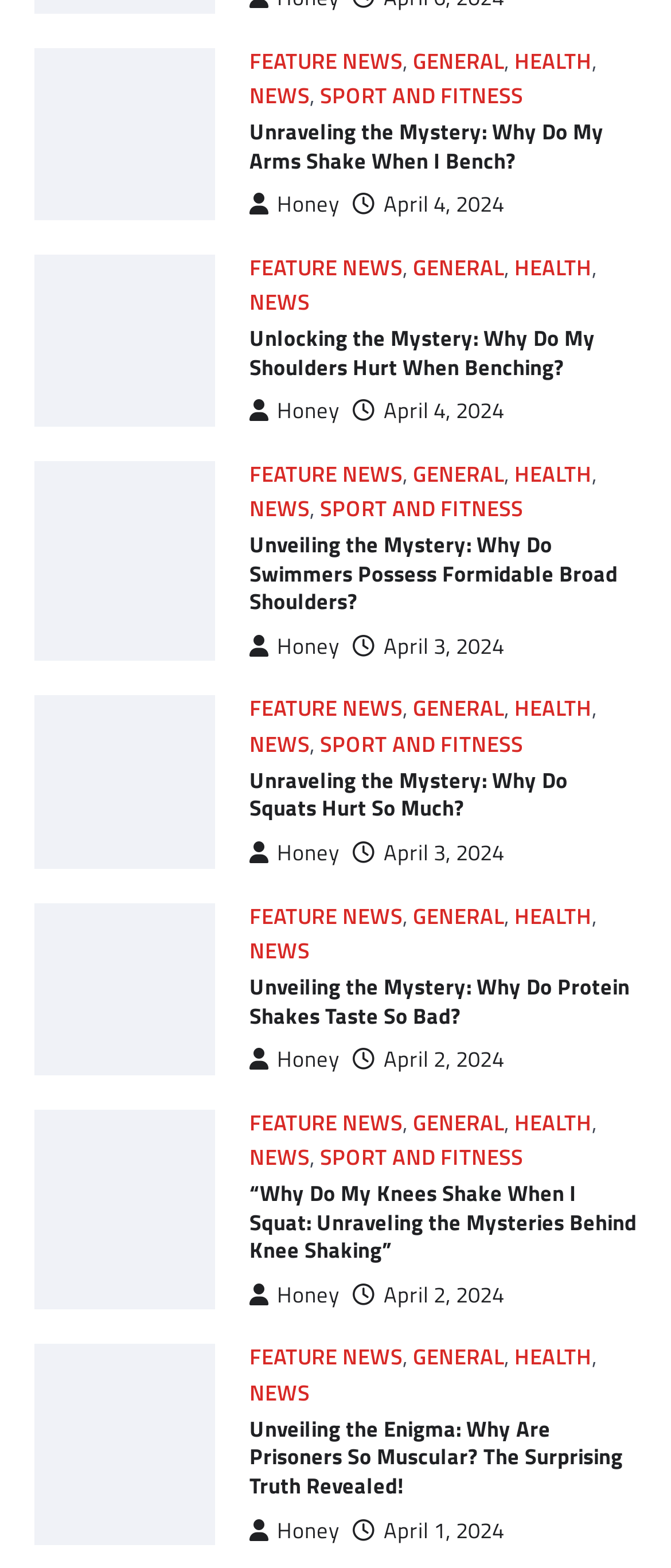Specify the bounding box coordinates of the element's area that should be clicked to execute the given instruction: "view the article 'Unveiling the Mystery: Why Do Swimmers Possess Formidable Broad Shoulders?'". The coordinates should be four float numbers between 0 and 1, i.e., [left, top, right, bottom].

[0.372, 0.338, 0.949, 0.393]